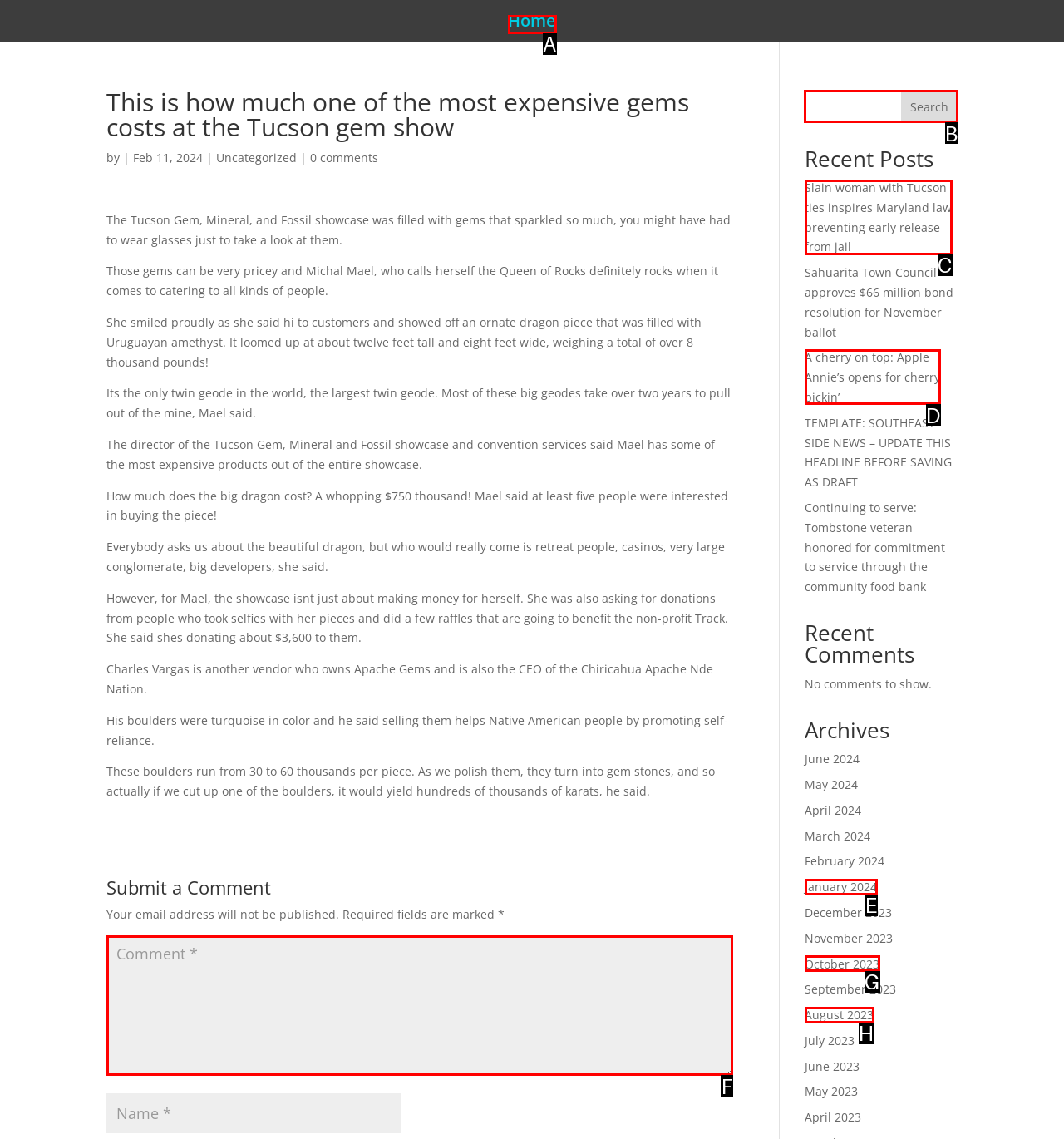Identify the correct UI element to click on to achieve the task: Search for something. Provide the letter of the appropriate element directly from the available choices.

B